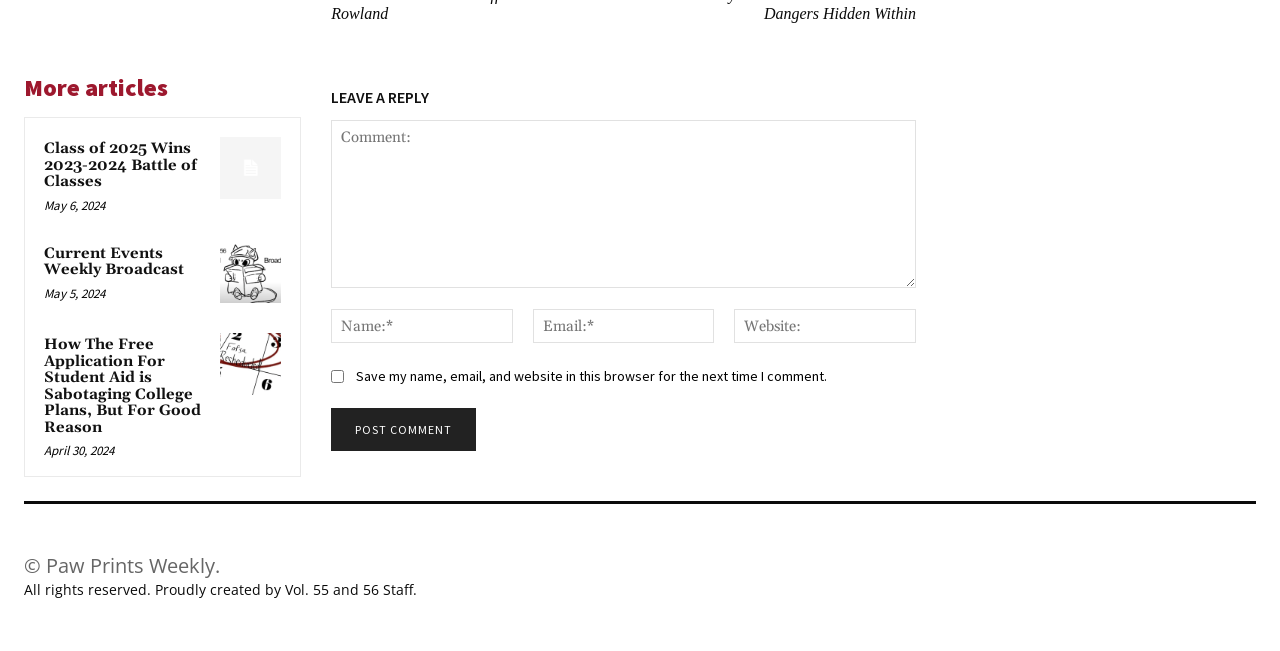Show me the bounding box coordinates of the clickable region to achieve the task as per the instruction: "Post a comment".

[0.259, 0.626, 0.372, 0.692]